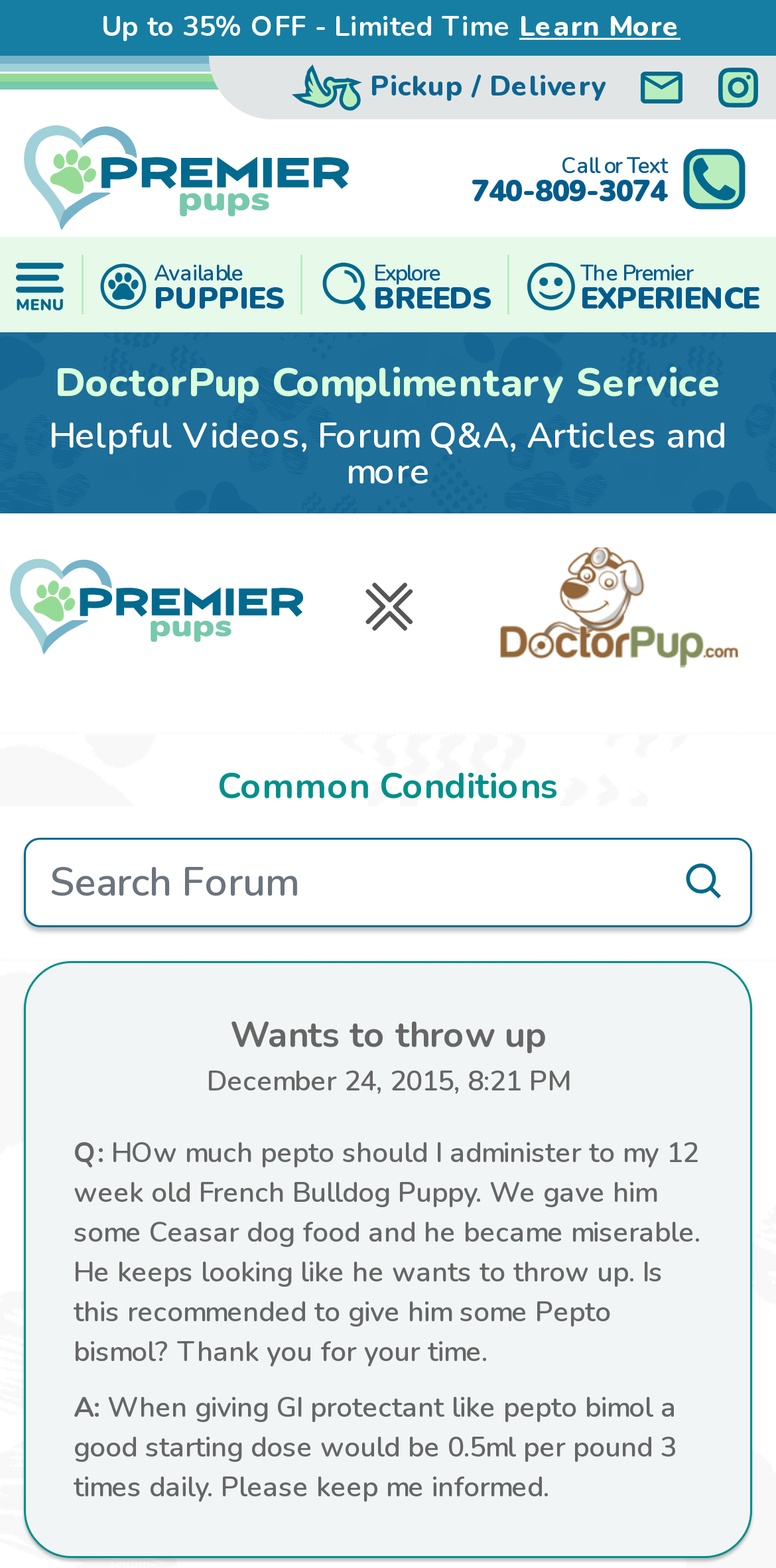What is the purpose of the search bar on the webpage?
Provide an in-depth answer to the question, covering all aspects.

The purpose of the search bar on the webpage is to 'Search Forum', as indicated by the label 'Search Forum' next to the search bar.